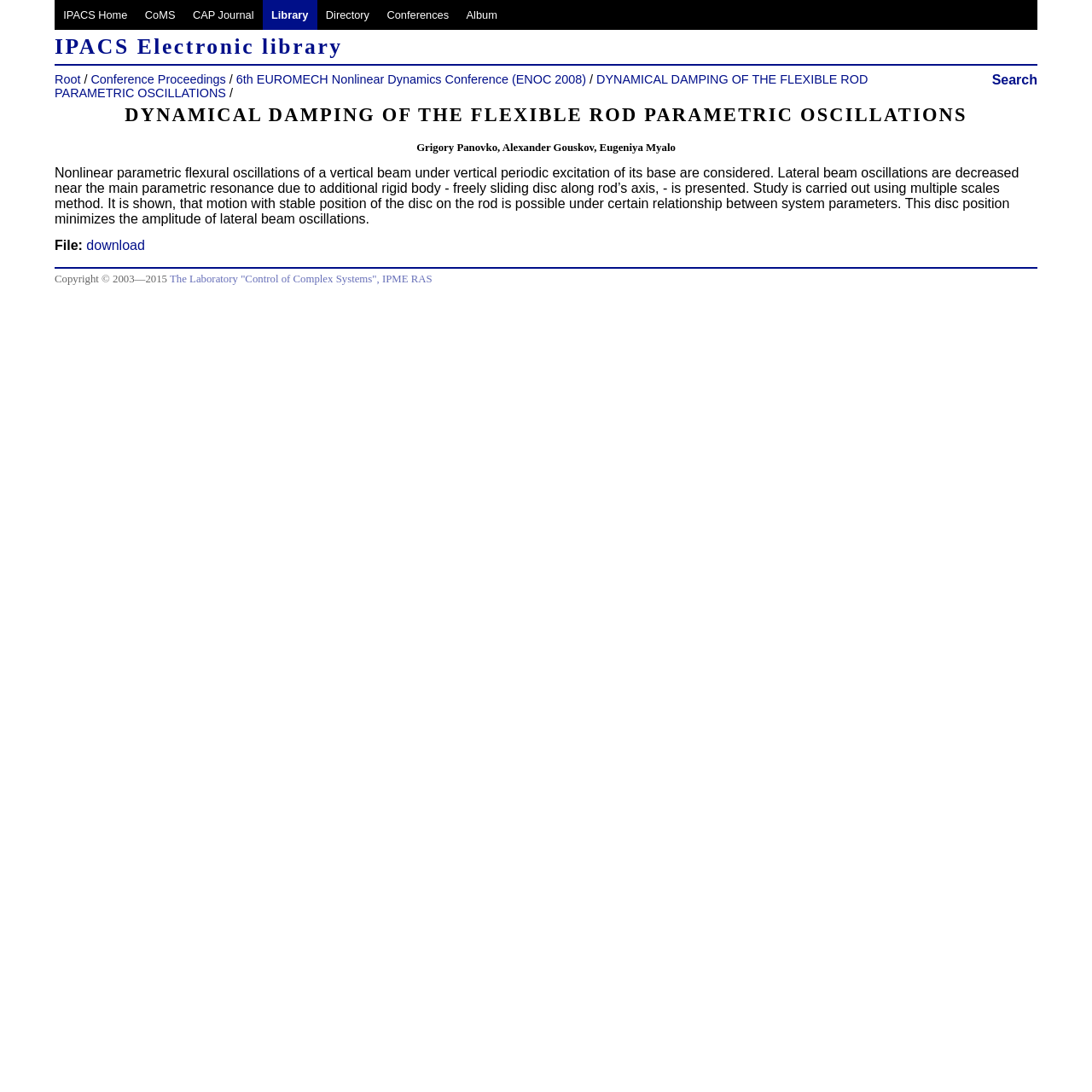Find and provide the bounding box coordinates for the UI element described with: "Home".

None